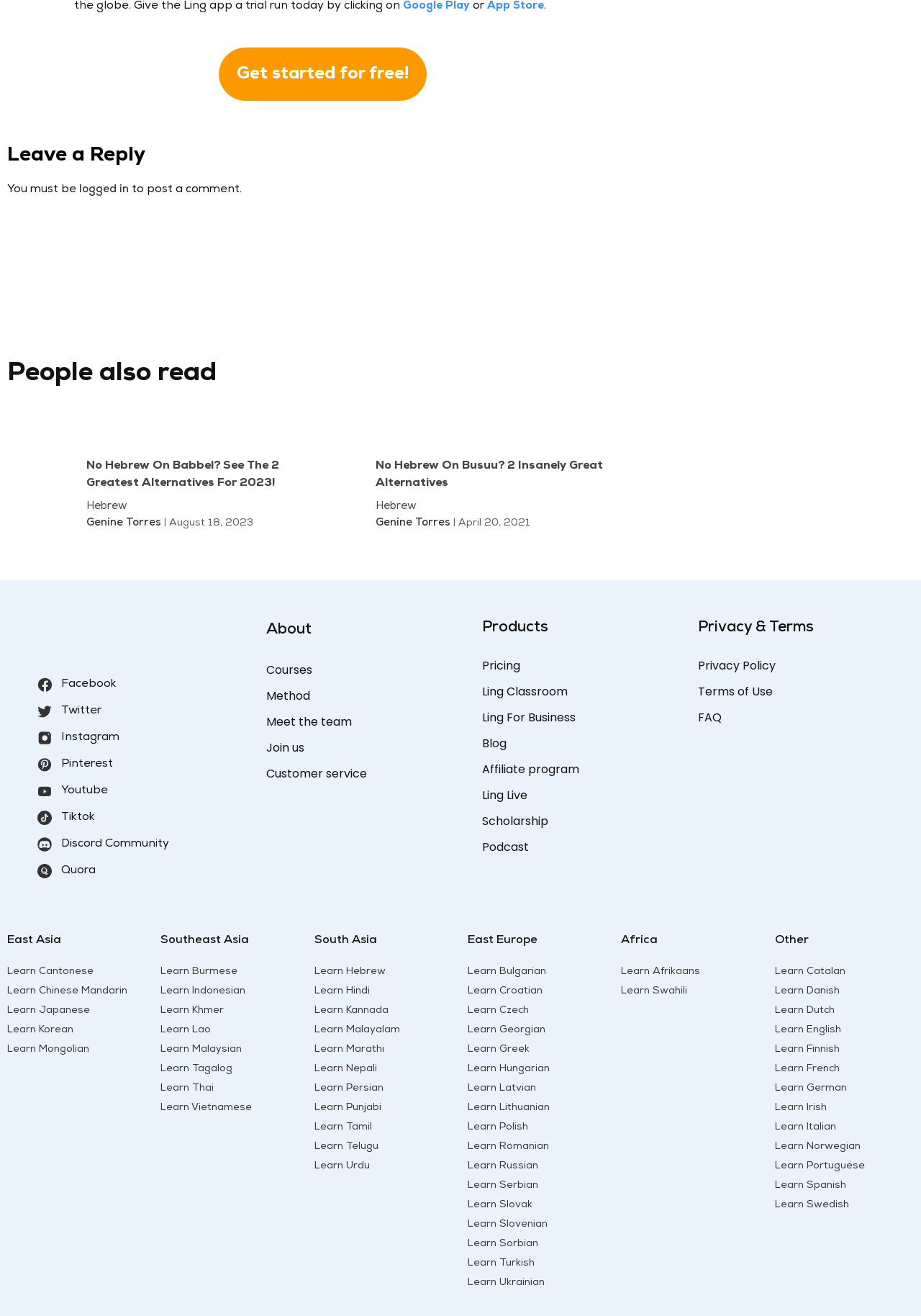Please identify the bounding box coordinates of the element's region that I should click in order to complete the following instruction: "Get a quote by clicking on 'DECK QUOTE'". The bounding box coordinates consist of four float numbers between 0 and 1, i.e., [left, top, right, bottom].

None